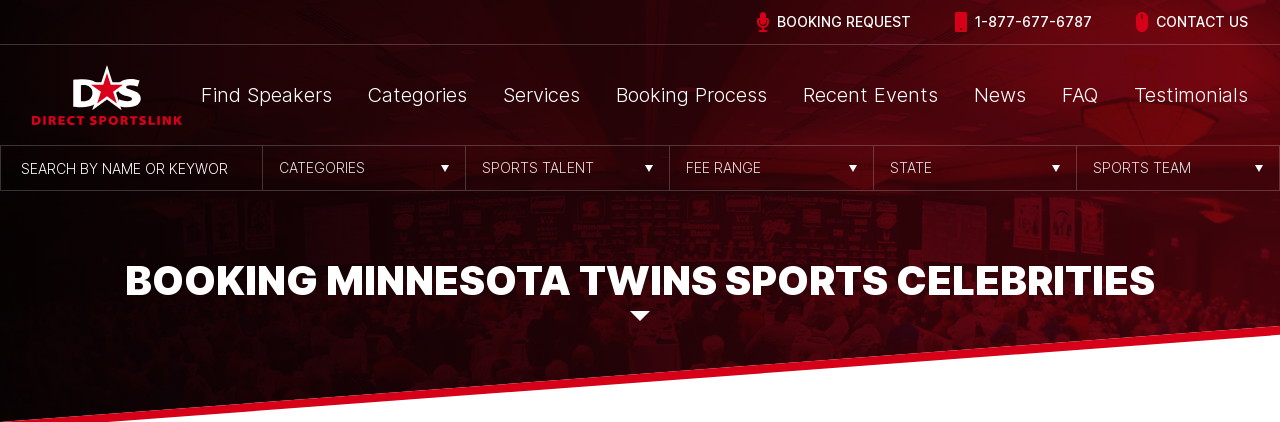Analyze the image and provide a detailed answer to the question: What options are available in the navigation links?

According to the caption, the navigation links above the main content offer users options to 'find speakers', 'explore various categories', and 'learn about services and booking processes'.